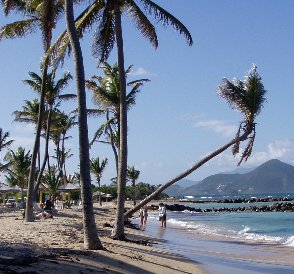Describe the image in great detail, covering all key points.

The image captures a serene scene at Nisbet Beach, highlighting the idyllic Caribbean landscape. In the foreground, several tall palm trees sway gently in the breeze, casting shadows on the soft, golden sand. The beach is quiet, with a few visitors enjoying the sun and the soothing sounds of the waves lapping against the shore. In the background, a rocky jetty partially encloses the calm waters of the harbor, while gentle waves provide a rhythmic backdrop to the serene atmosphere. Beyond the shore, the lush green hills rise majestically against a clear blue sky, creating a picturesque view that embodies the tranquility and charm of a beachside resort experience.